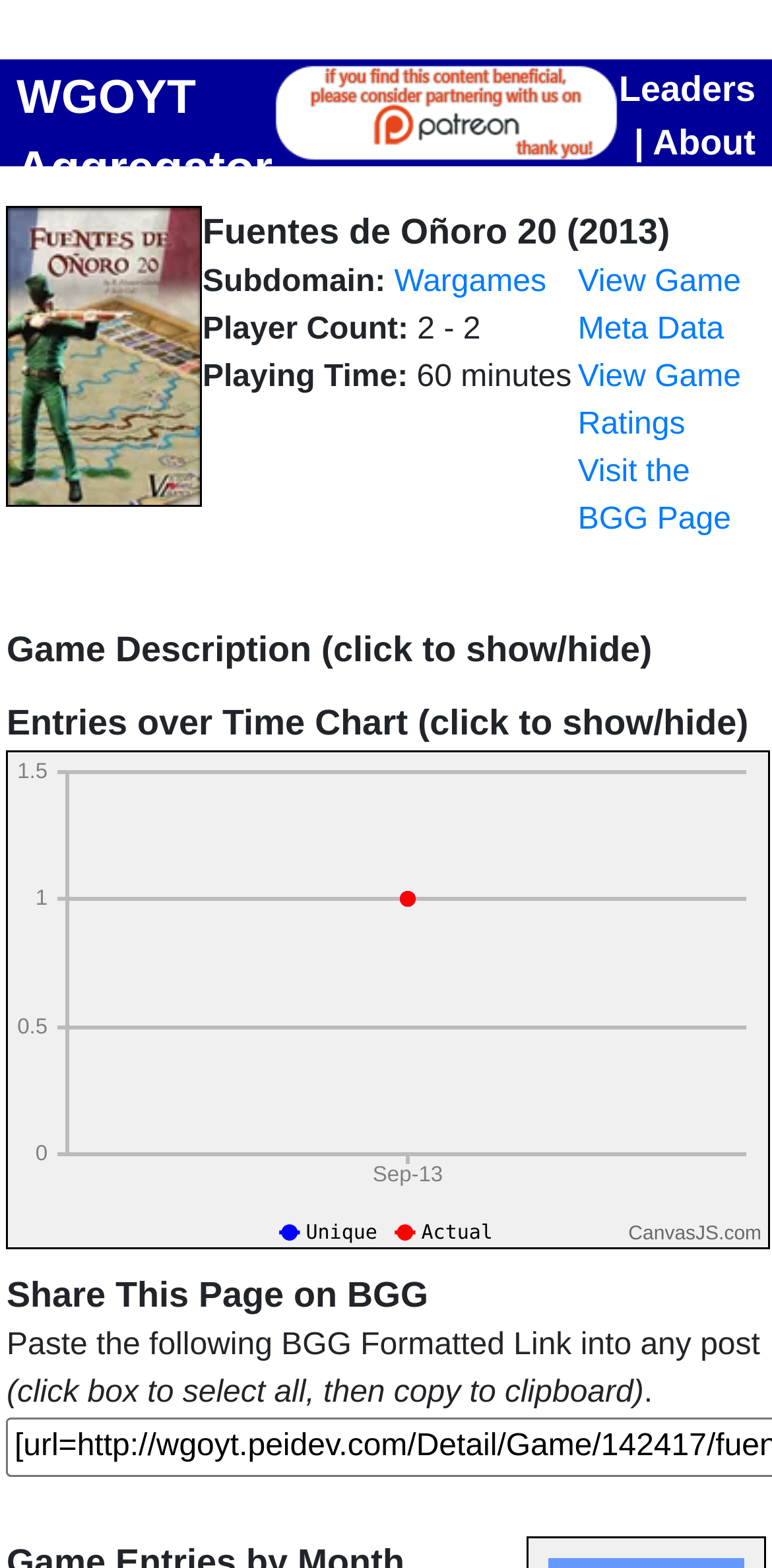Determine the bounding box coordinates of the clickable element to achieve the following action: 'Visit the BGG Page'. Provide the coordinates as four float values between 0 and 1, formatted as [left, top, right, bottom].

[0.748, 0.29, 0.947, 0.342]